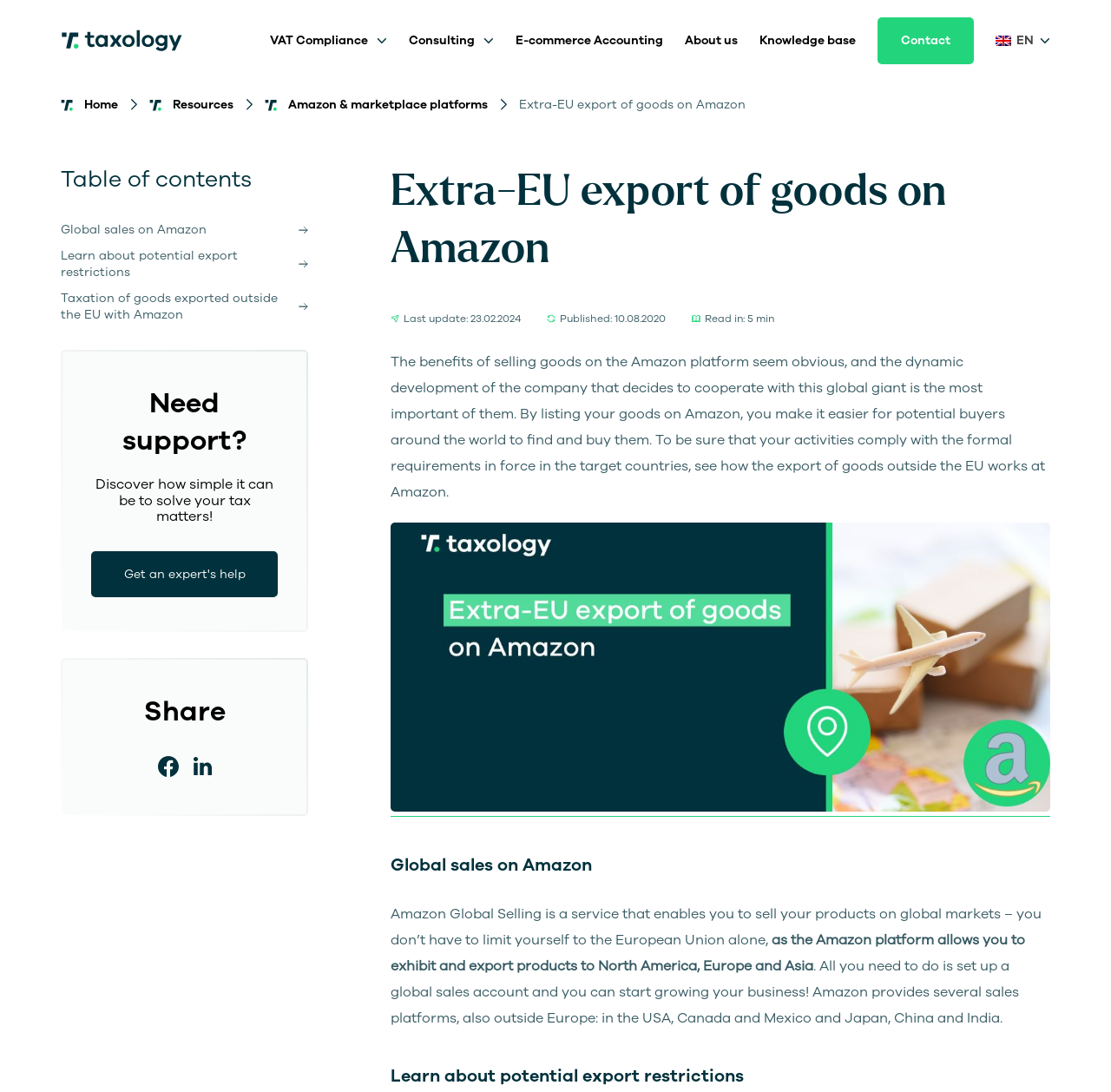Use one word or a short phrase to answer the question provided: 
What is the benefit of selling goods on Amazon?

Easier for buyers to find and buy